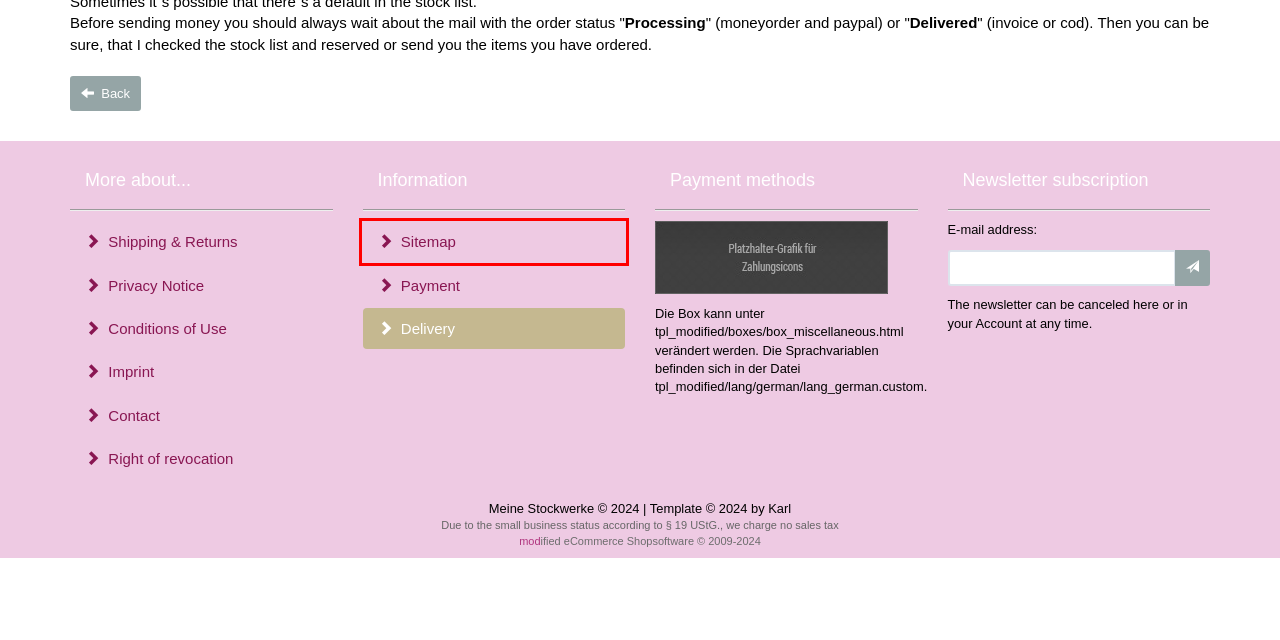Review the screenshot of a webpage containing a red bounding box around an element. Select the description that best matches the new webpage after clicking the highlighted element. The options are:
A. Imprint - Imprint
B. Contact - Contact
C. Shipping & Returns - Shipping & Returns
D. Privacy Notice - Privacy Notice
E. Conditions of Use - Conditions of Use
F. Payment - Options for your payment
G. Right of revocation - Right of revocation
H. Sitemap

H